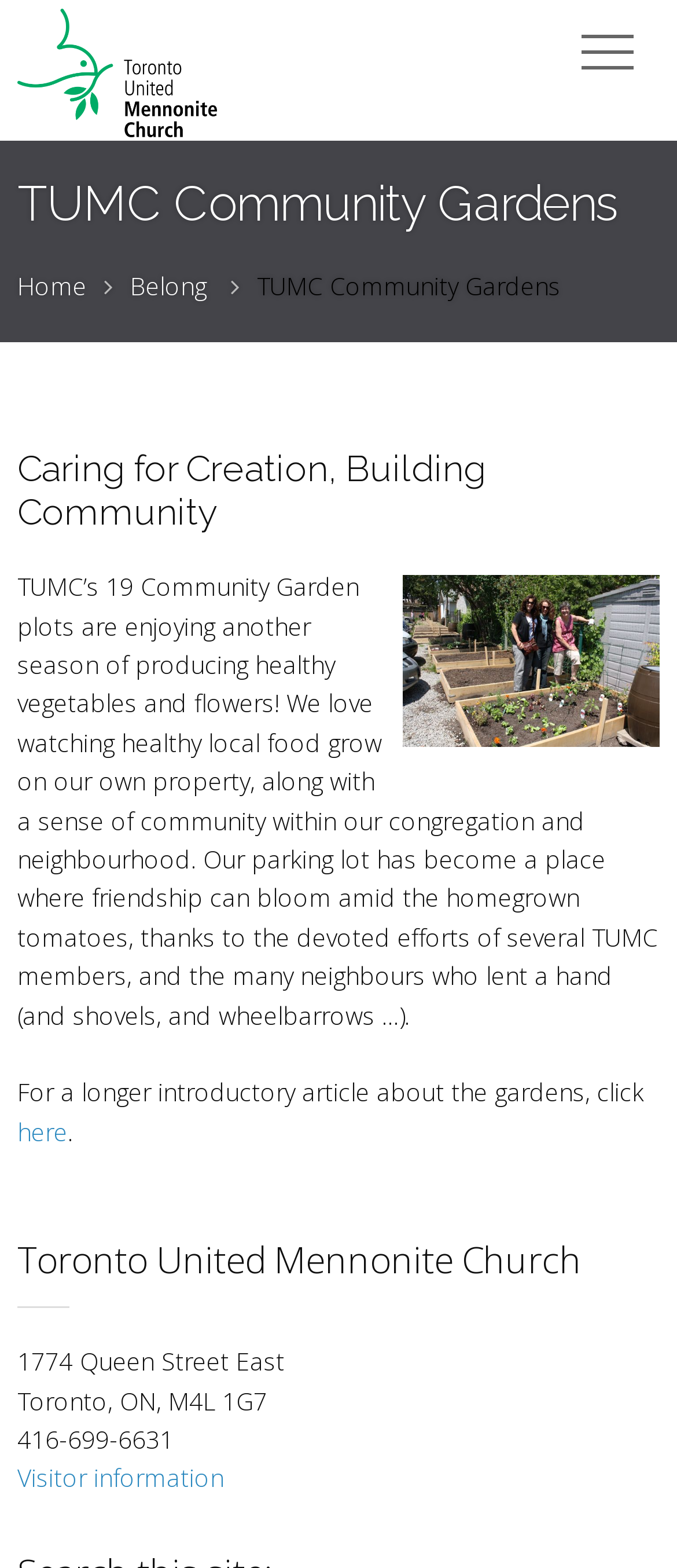Where can I find more information about visiting the church?
Look at the image and respond with a single word or a short phrase.

Visitor information